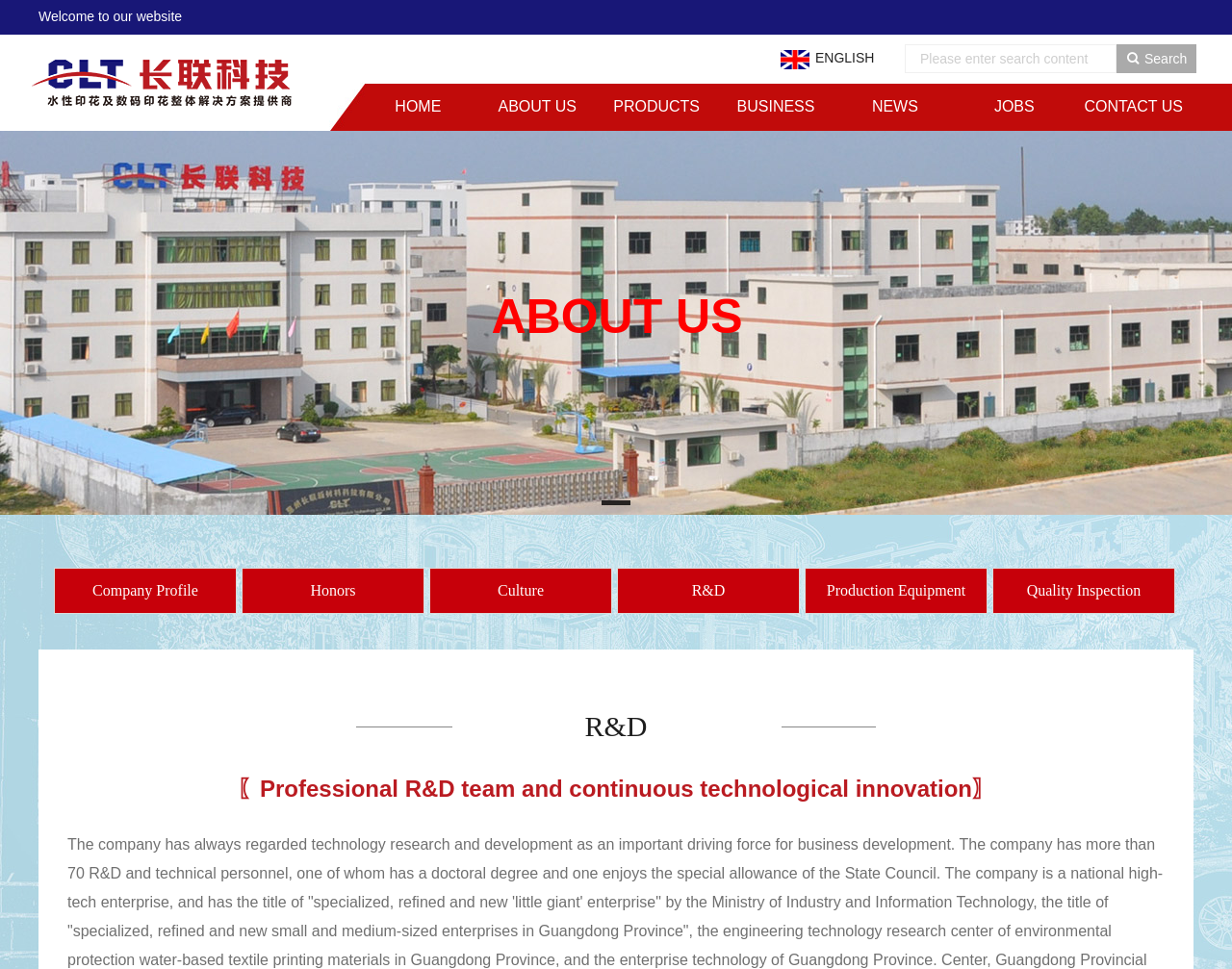Refer to the image and answer the question with as much detail as possible: What is the purpose of the textbox?

The purpose of the textbox is obtained by looking at the surrounding elements, where there is a 'Search' button and a placeholder text 'Please enter search content', indicating that the textbox is for searching.